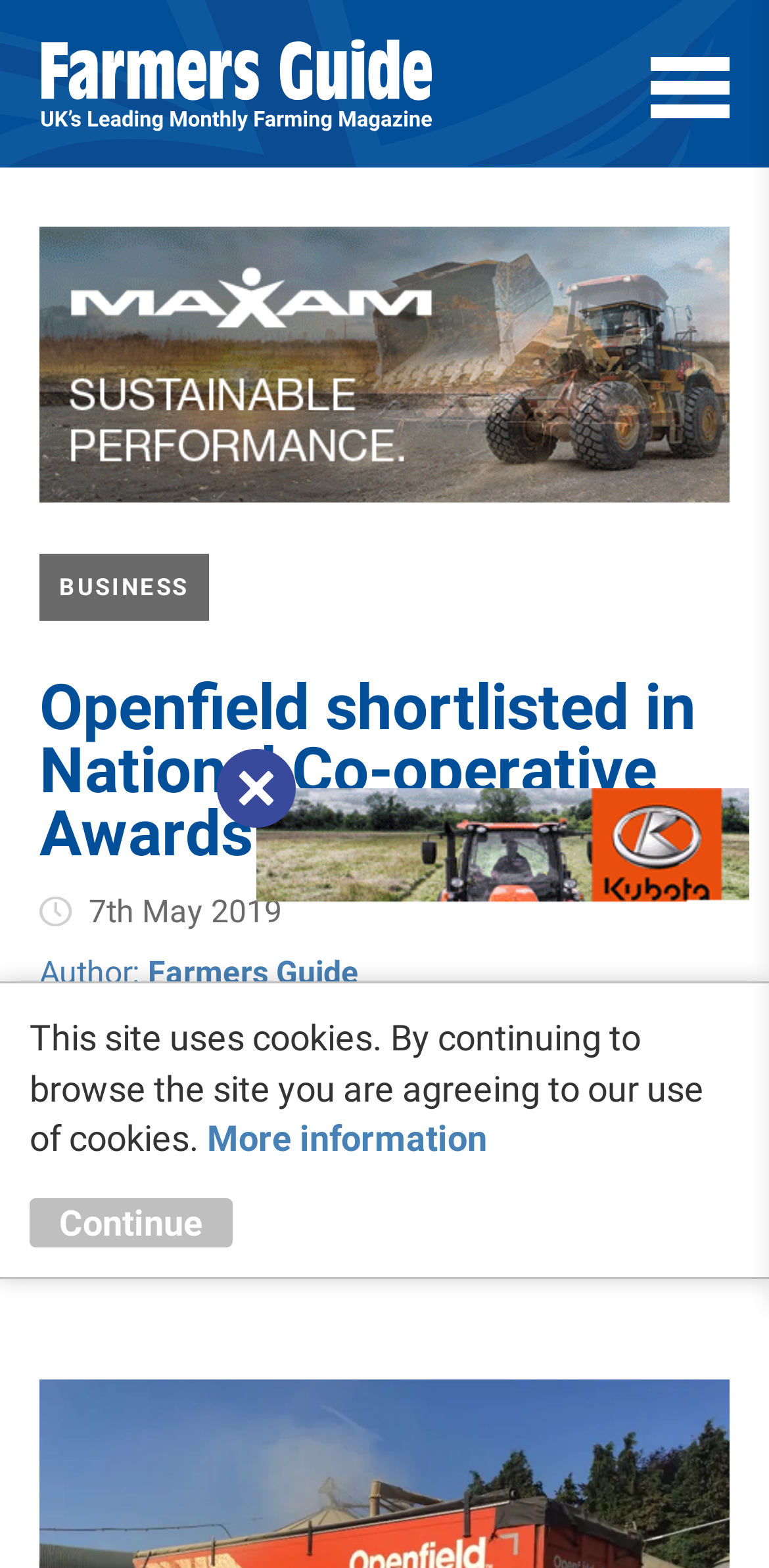Determine the bounding box coordinates for the area you should click to complete the following instruction: "Visit Facebook".

[0.051, 0.757, 0.154, 0.807]